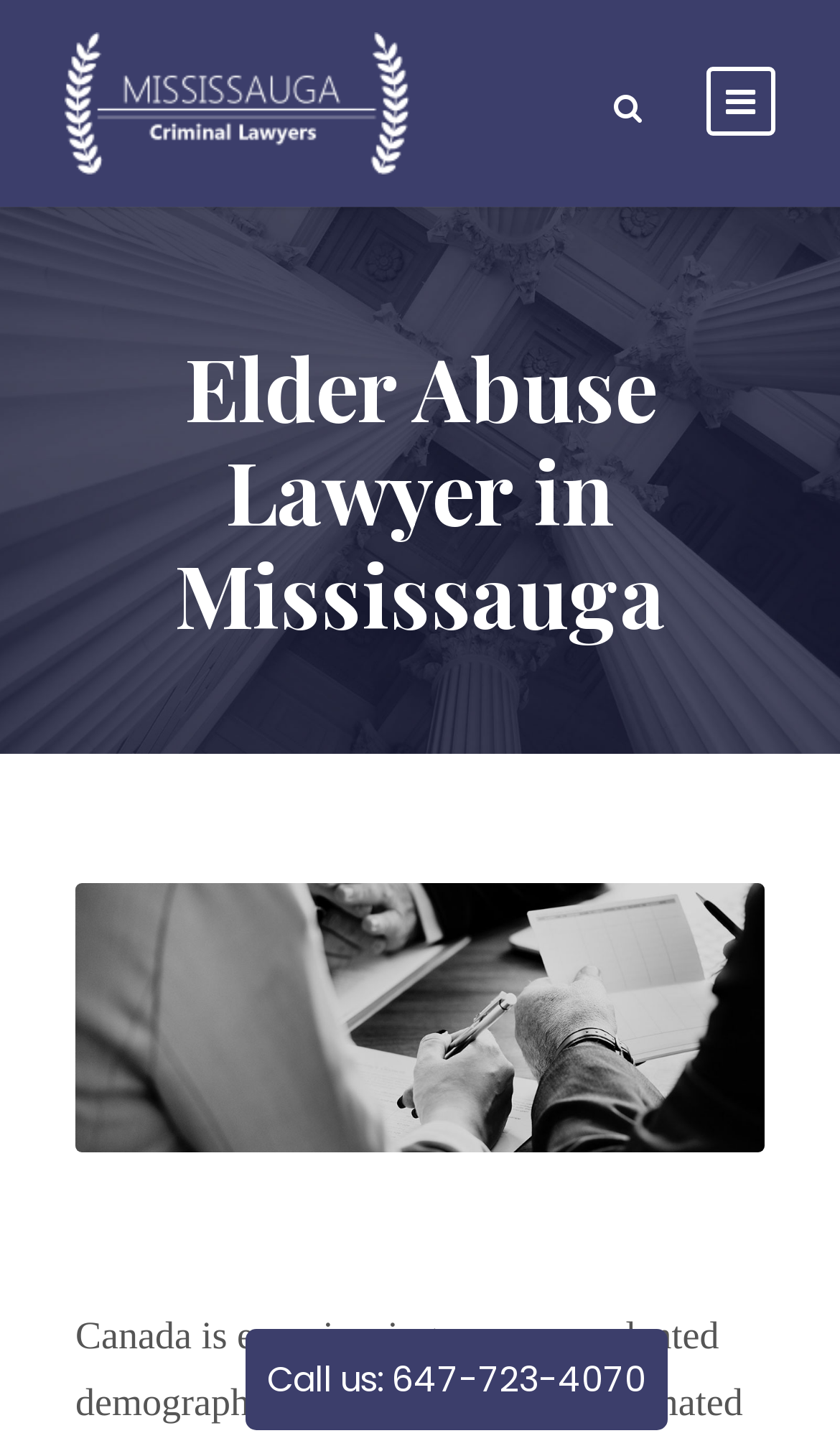Identify and provide the text content of the webpage's primary headline.

Elder Abuse Lawyer in Mississauga